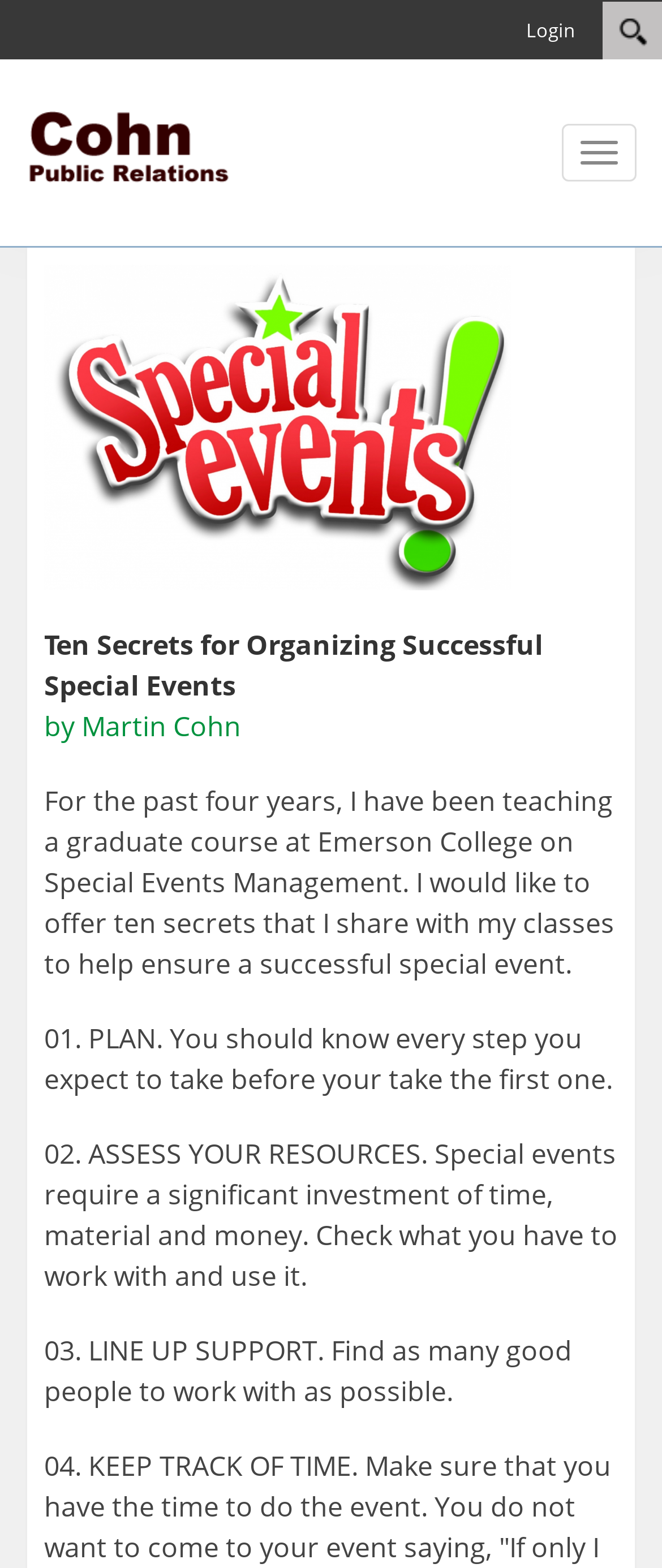What is the topic of the article?
Examine the image closely and answer the question with as much detail as possible.

The topic of the article can be determined by looking at the title of the article, which is 'Ten Secrets for Organizing Successful Special Events'. This title indicates that the article is about organizing successful special events.